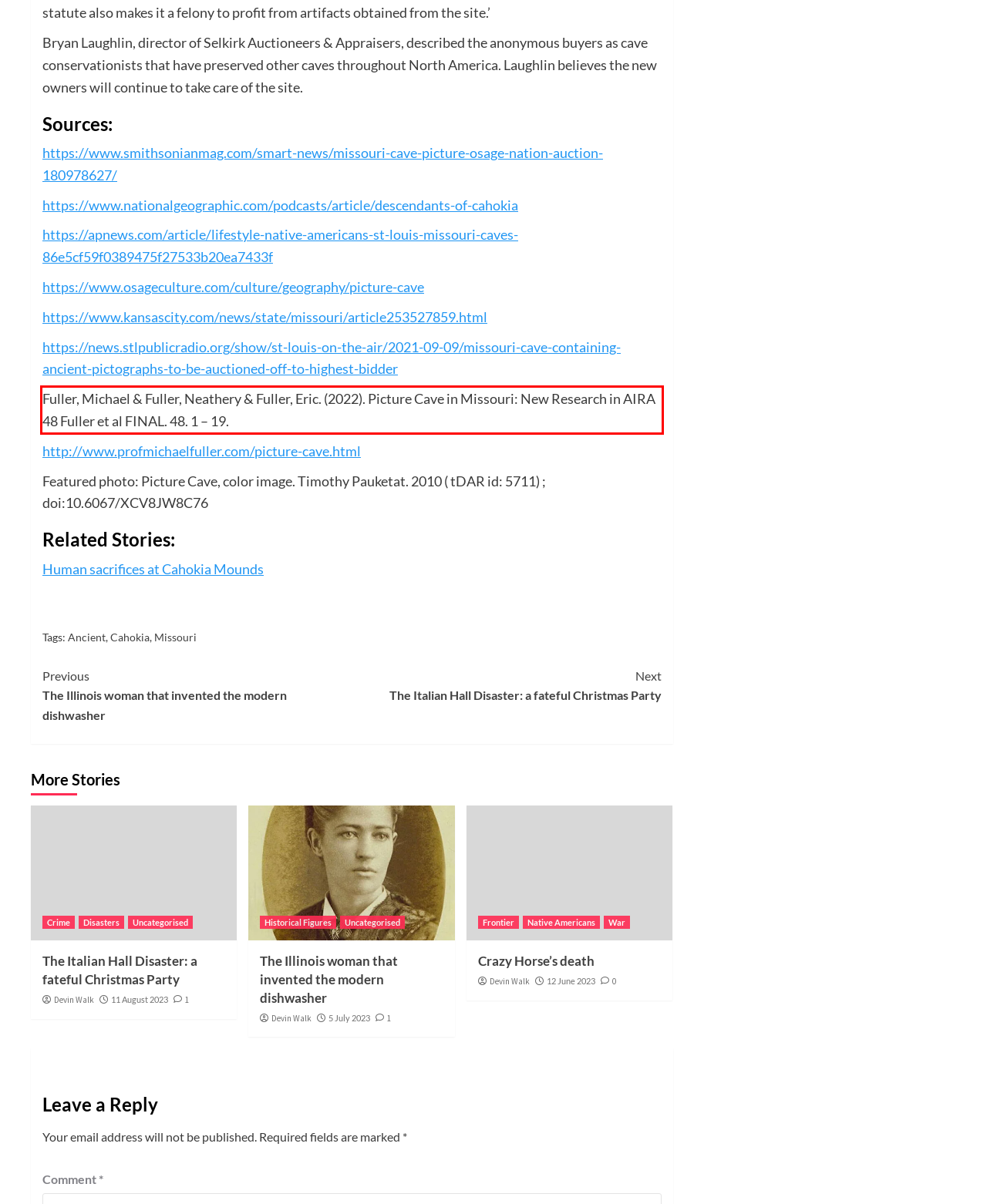There is a UI element on the webpage screenshot marked by a red bounding box. Extract and generate the text content from within this red box.

Fuller, Michael & Fuller, Neathery & Fuller, Eric. (2022). Picture Cave in Missouri: New Research in AIRA 48 Fuller et al FINAL. 48. 1 – 19.